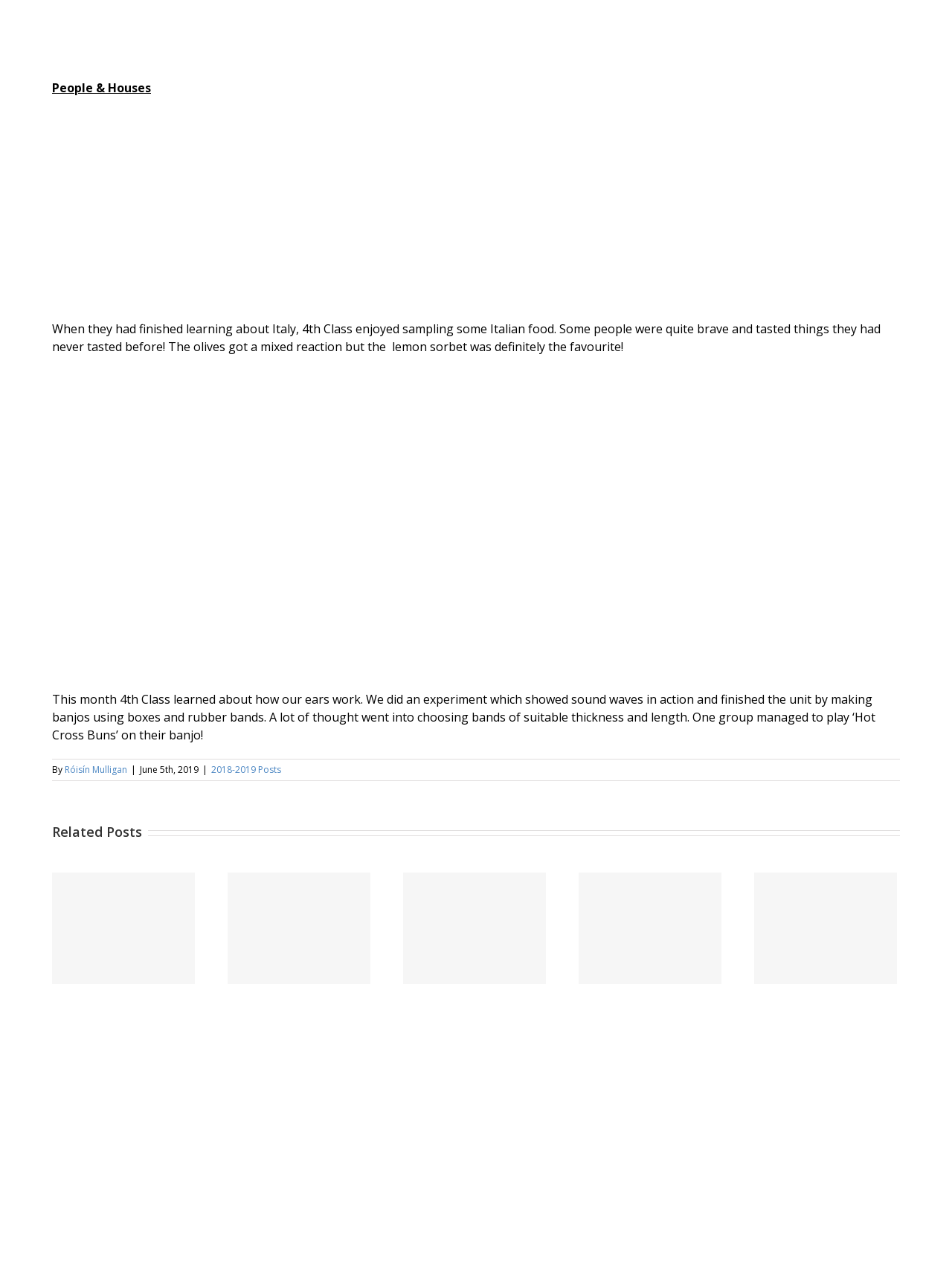Locate the bounding box coordinates of the region to be clicked to comply with the following instruction: "Explore related post 'End of year activities!'". The coordinates must be four float numbers between 0 and 1, in the form [left, top, right, bottom].

[0.15, 0.706, 0.178, 0.727]